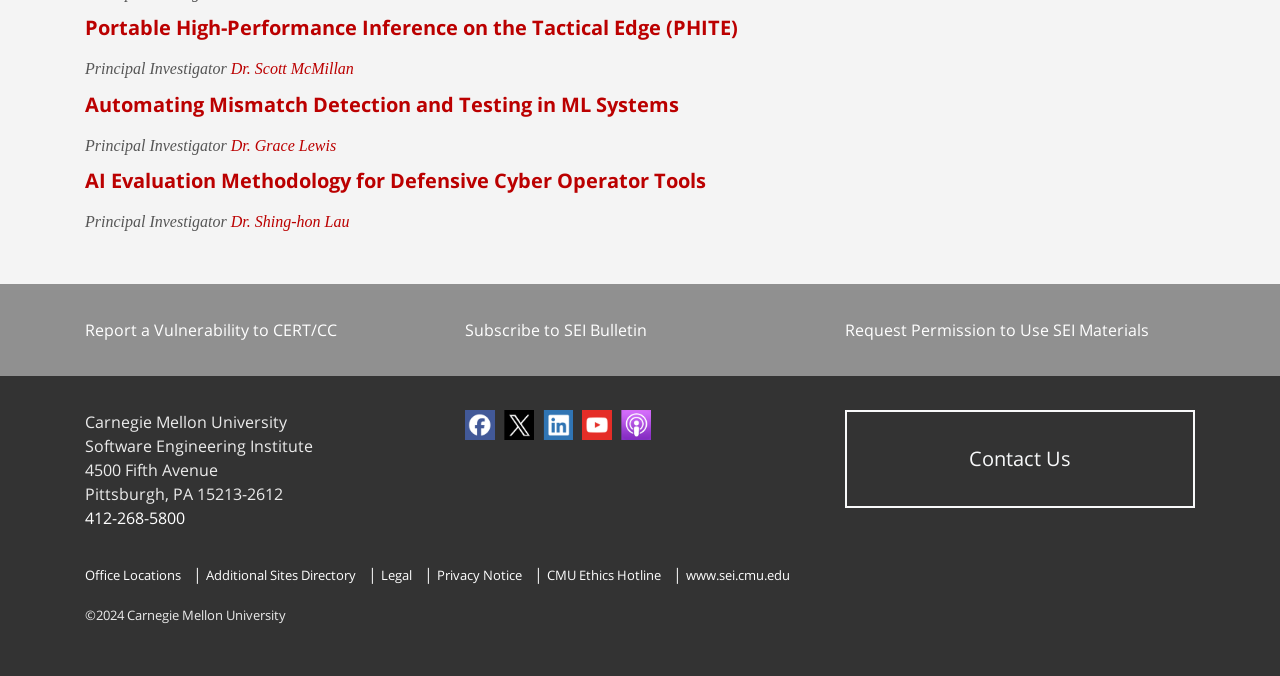Locate and provide the bounding box coordinates for the HTML element that matches this description: "412-268-5800".

[0.066, 0.75, 0.145, 0.782]